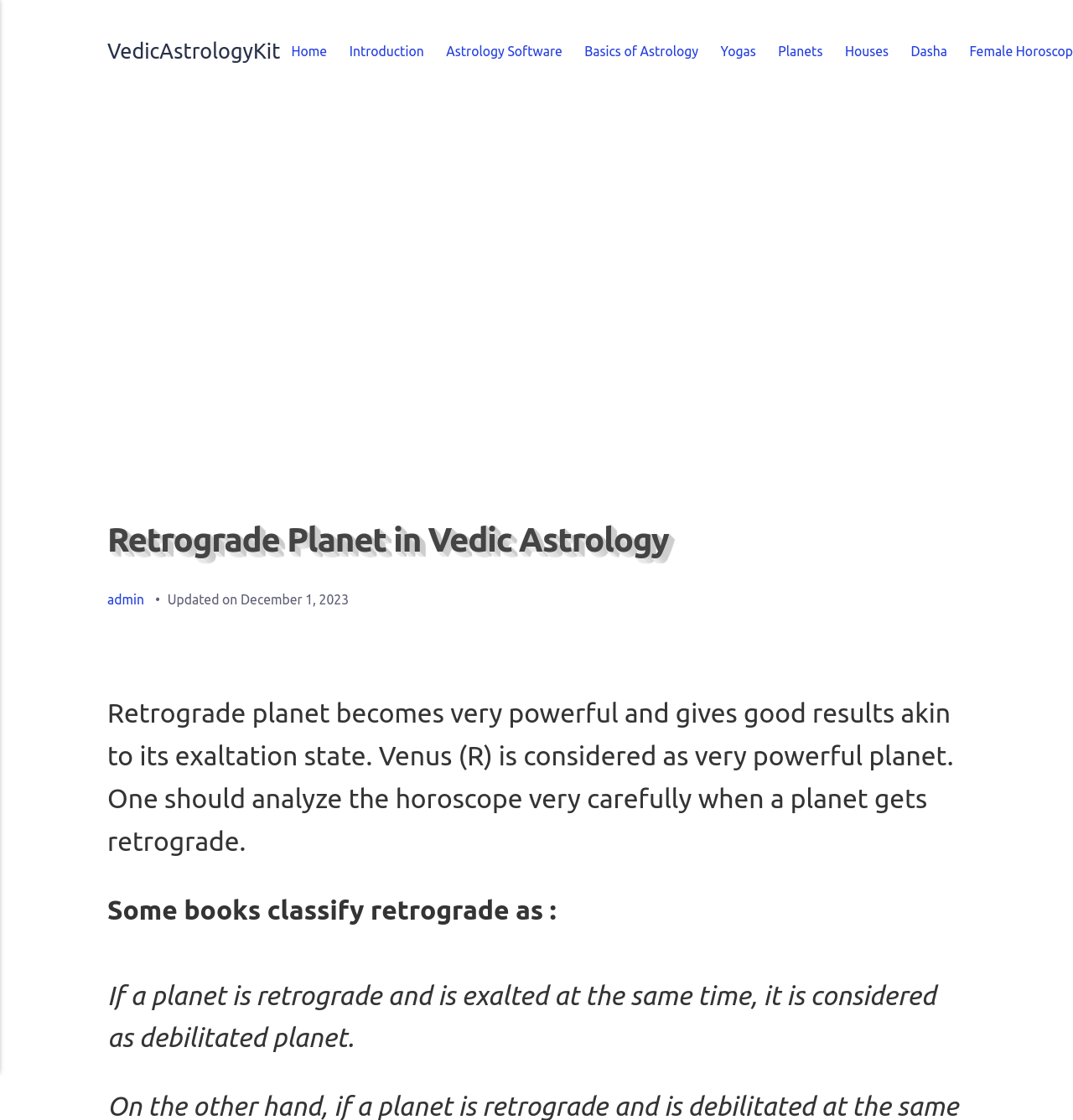Find the bounding box coordinates for the area that should be clicked to accomplish the instruction: "Search for keywords".

None